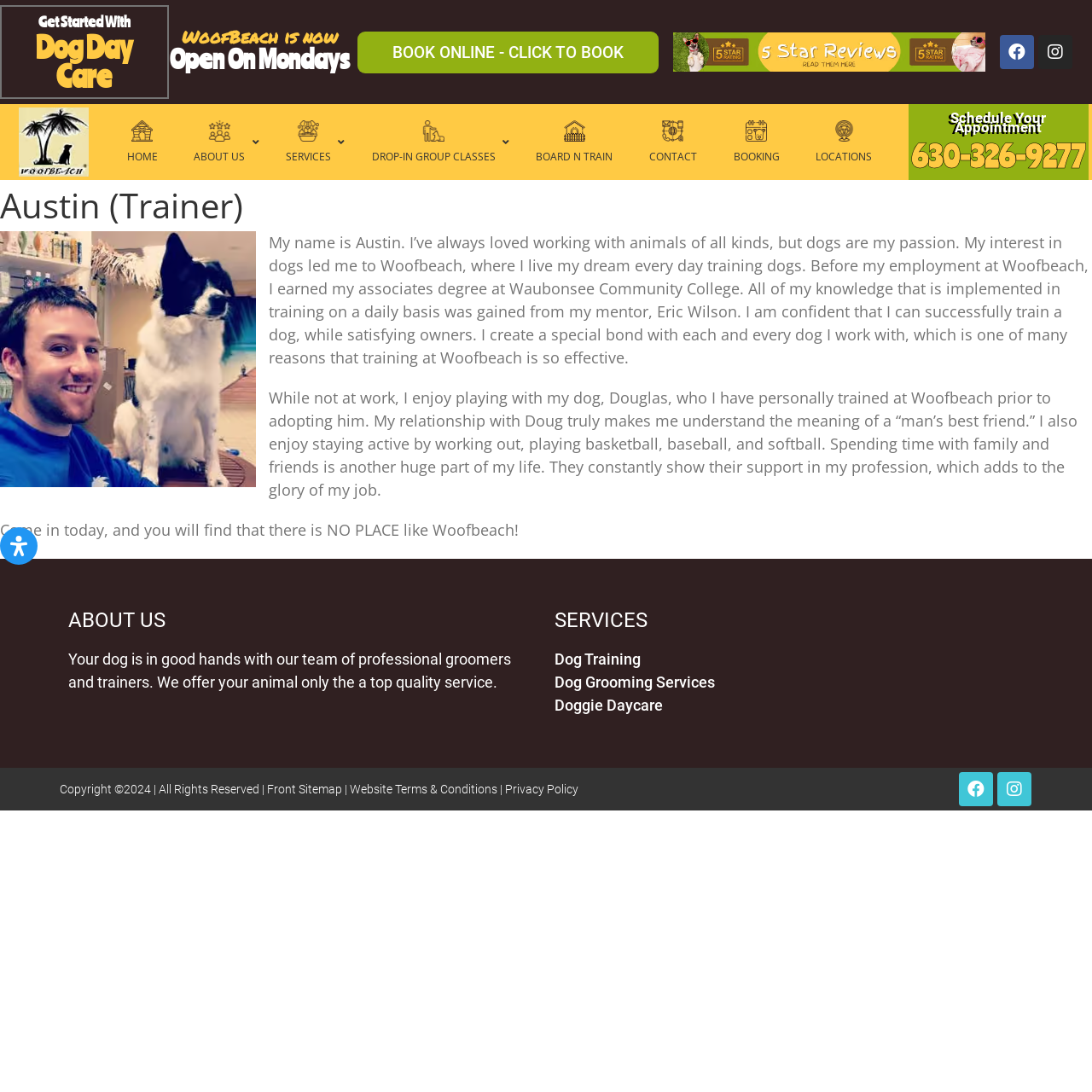Please predict the bounding box coordinates of the element's region where a click is necessary to complete the following instruction: "Visit the Buffalo Beer Week website". The coordinates should be represented by four float numbers between 0 and 1, i.e., [left, top, right, bottom].

None